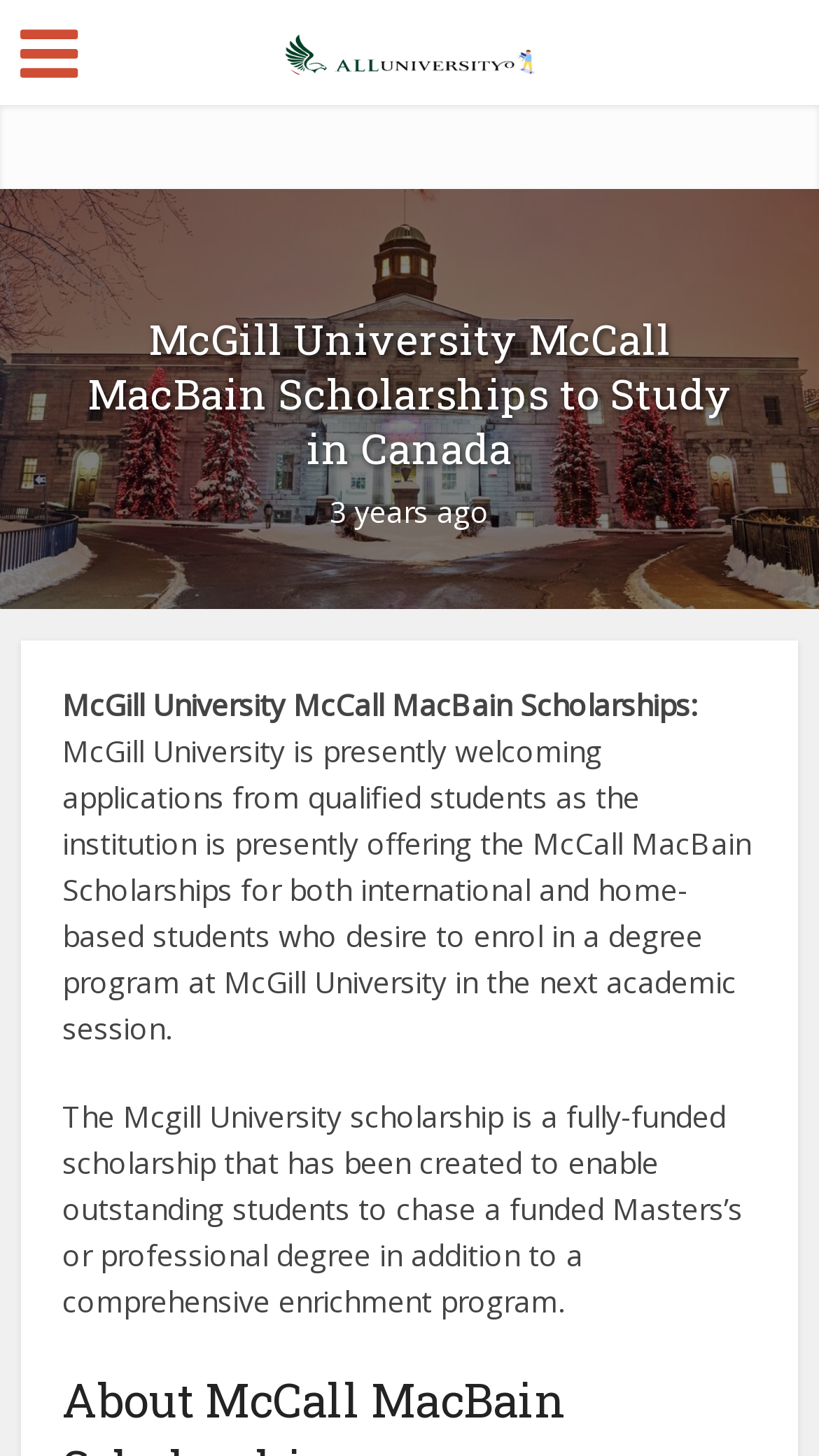Please find and generate the text of the main header of the webpage.

McGill University McCall MacBain Scholarships to Study in Canada